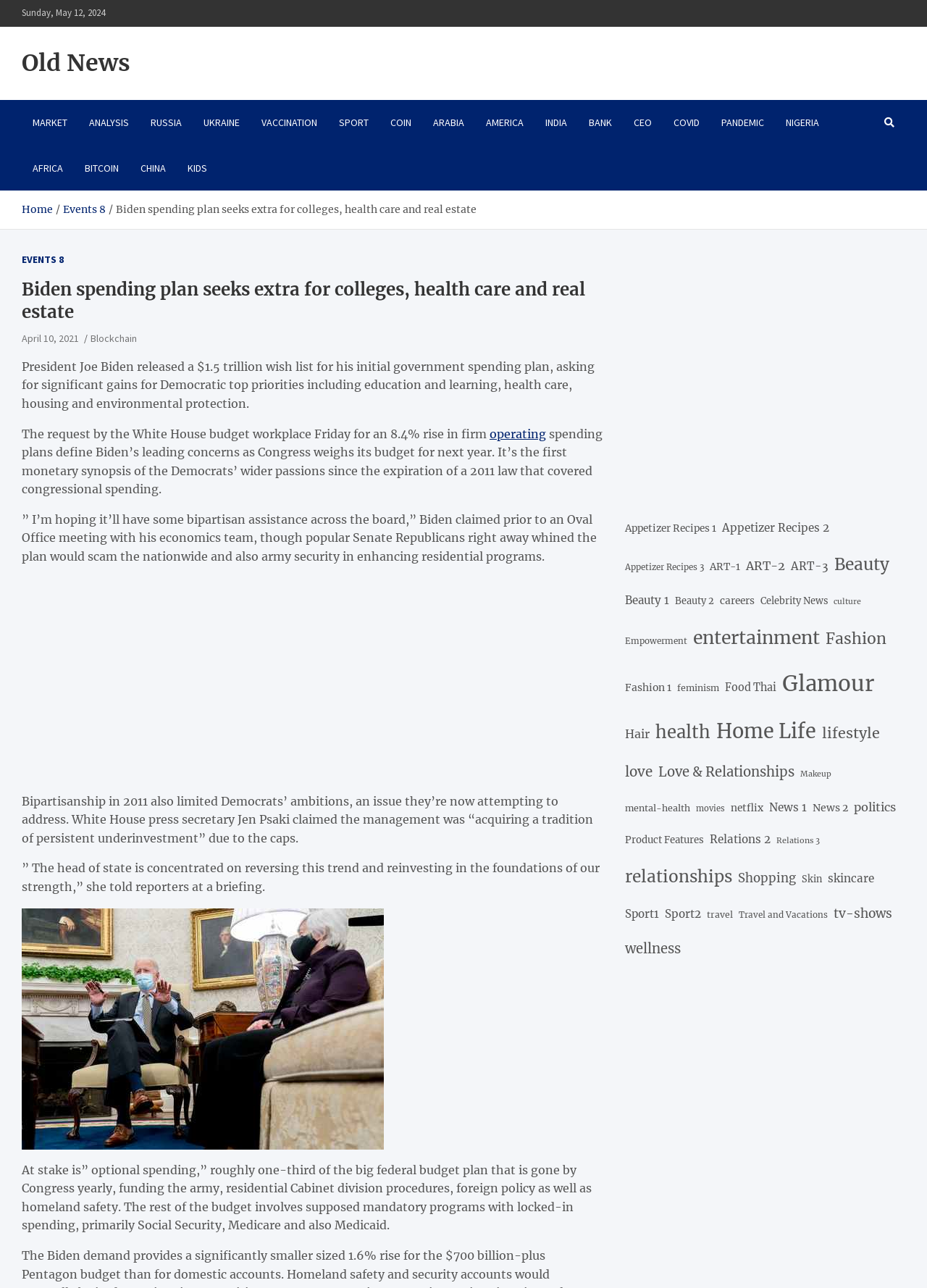Locate the bounding box coordinates of the area that needs to be clicked to fulfill the following instruction: "Click on the 'MARKET' link". The coordinates should be in the format of four float numbers between 0 and 1, namely [left, top, right, bottom].

[0.023, 0.078, 0.084, 0.113]